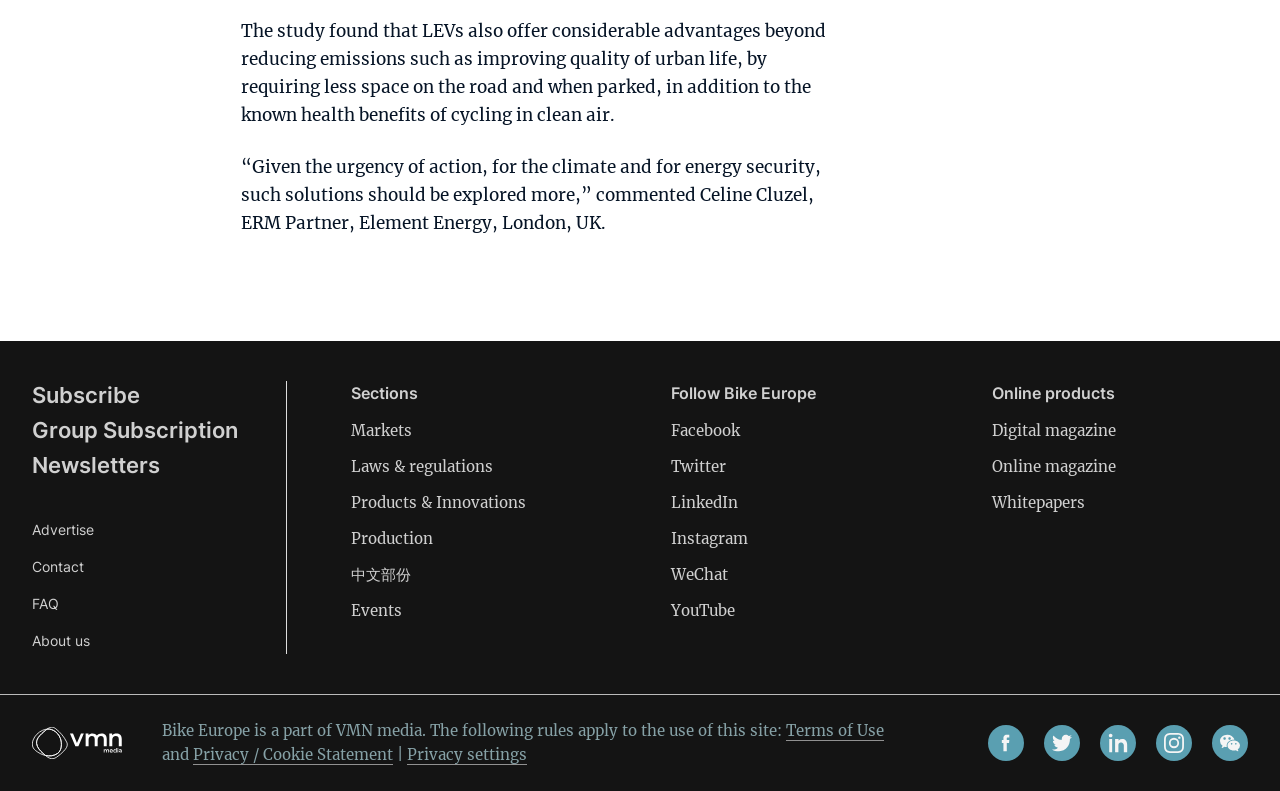What is the main topic of the article?
From the details in the image, provide a complete and detailed answer to the question.

The main topic of the article is the benefits of Light Electric Vehicles (LEVs) which is evident from the static text 'The study found that LEVs also offer considerable advantages beyond reducing emissions...' at the top of the webpage.